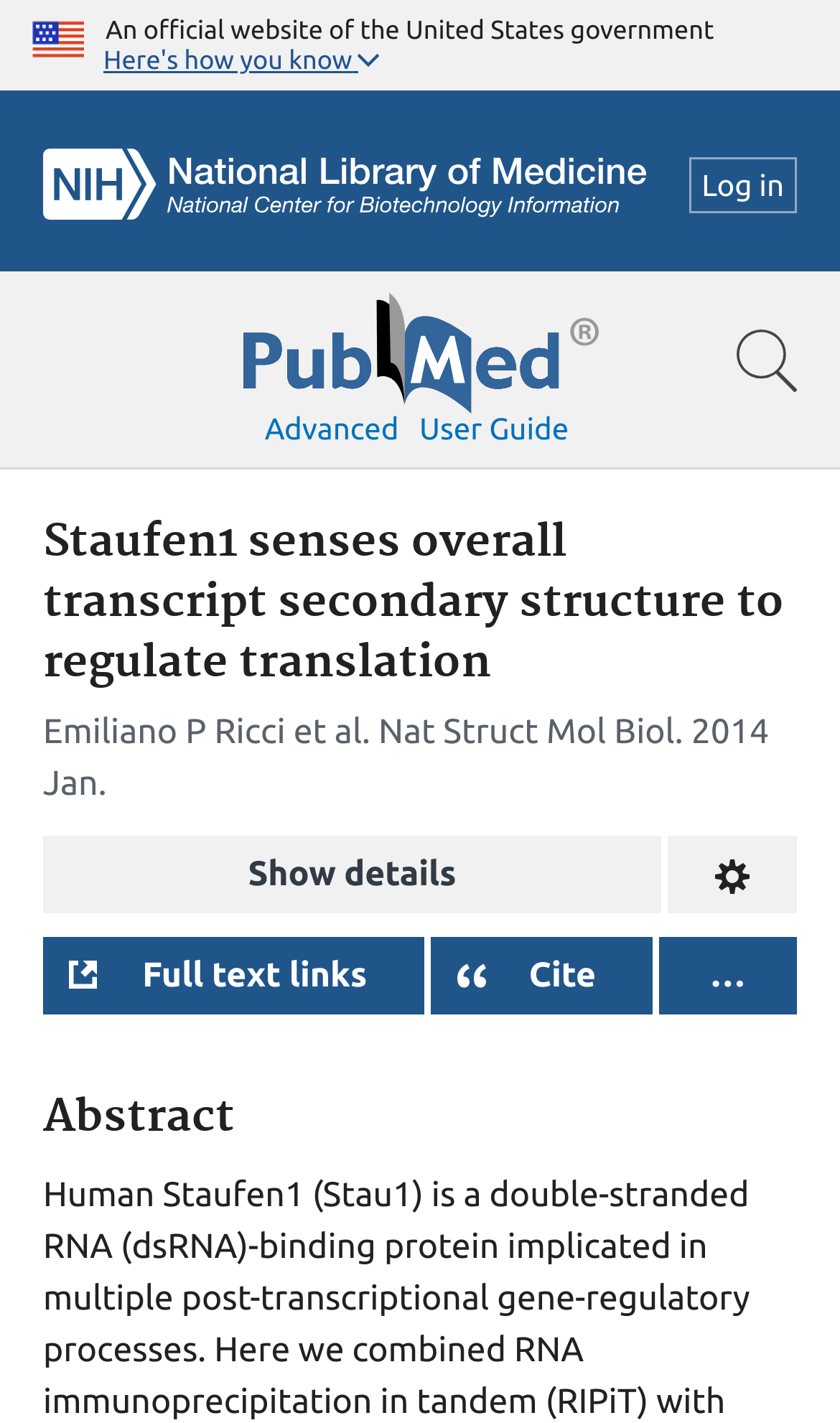Respond to the question below with a single word or phrase:
How many buttons are there in the full article details section?

3